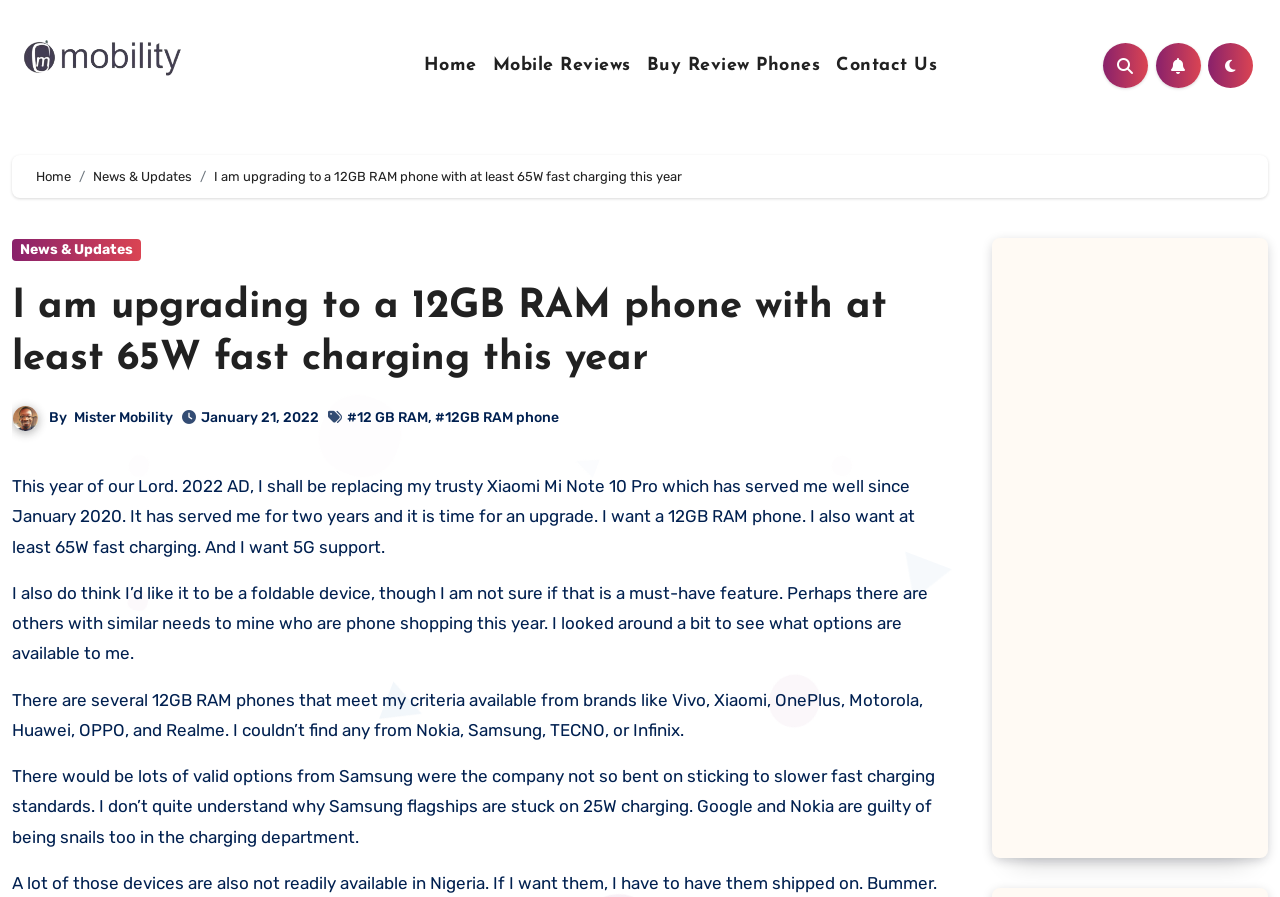Given the description News & Updates, predict the bounding box coordinates of the UI element. Ensure the coordinates are in the format (top-left x, top-left y, bottom-right x, bottom-right y) and all values are between 0 and 1.

[0.009, 0.267, 0.11, 0.291]